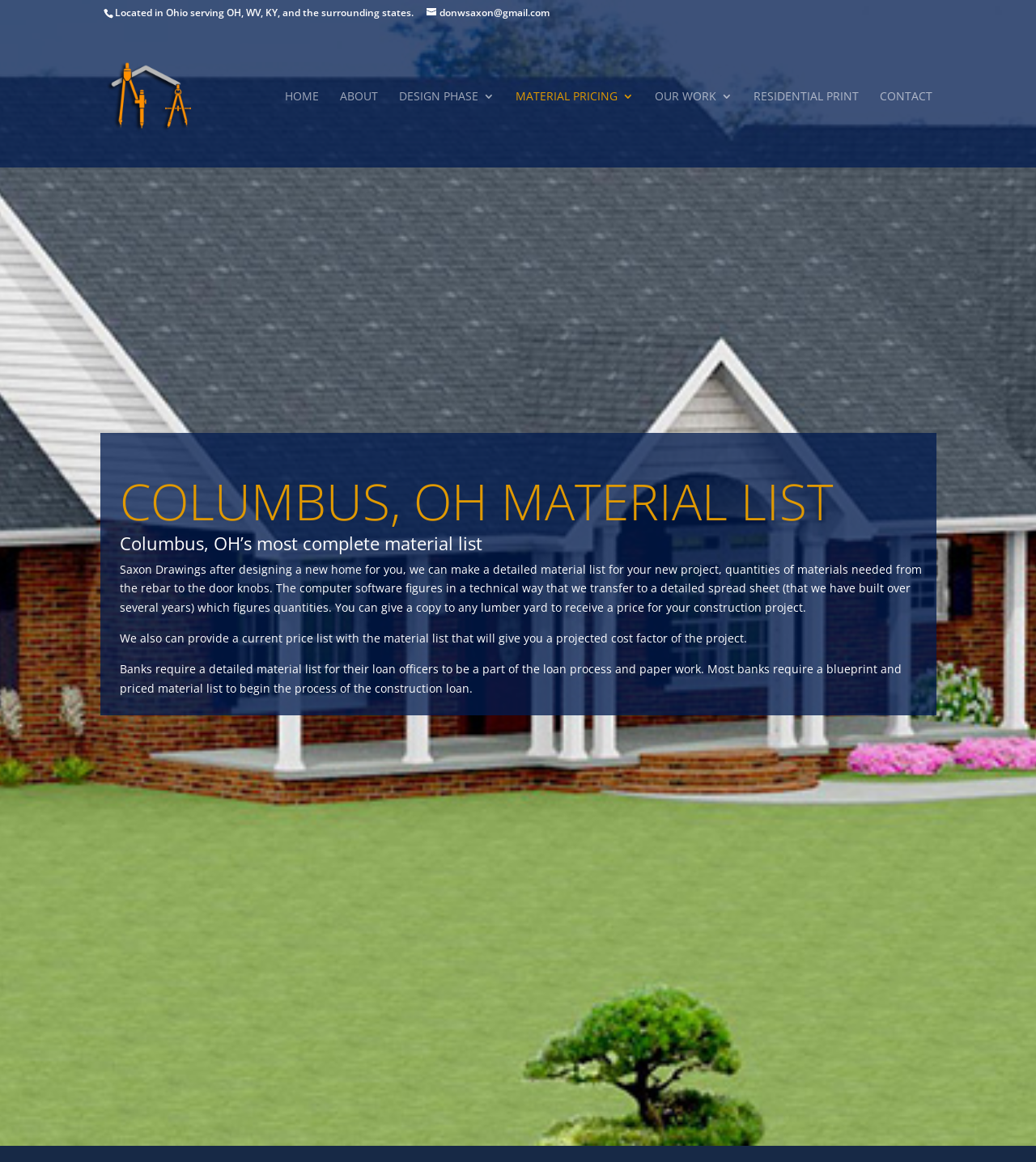Locate the UI element that matches the description Home in the webpage screenshot. Return the bounding box coordinates in the format (top-left x, top-left y, bottom-right x, bottom-right y), with values ranging from 0 to 1.

[0.275, 0.078, 0.308, 0.144]